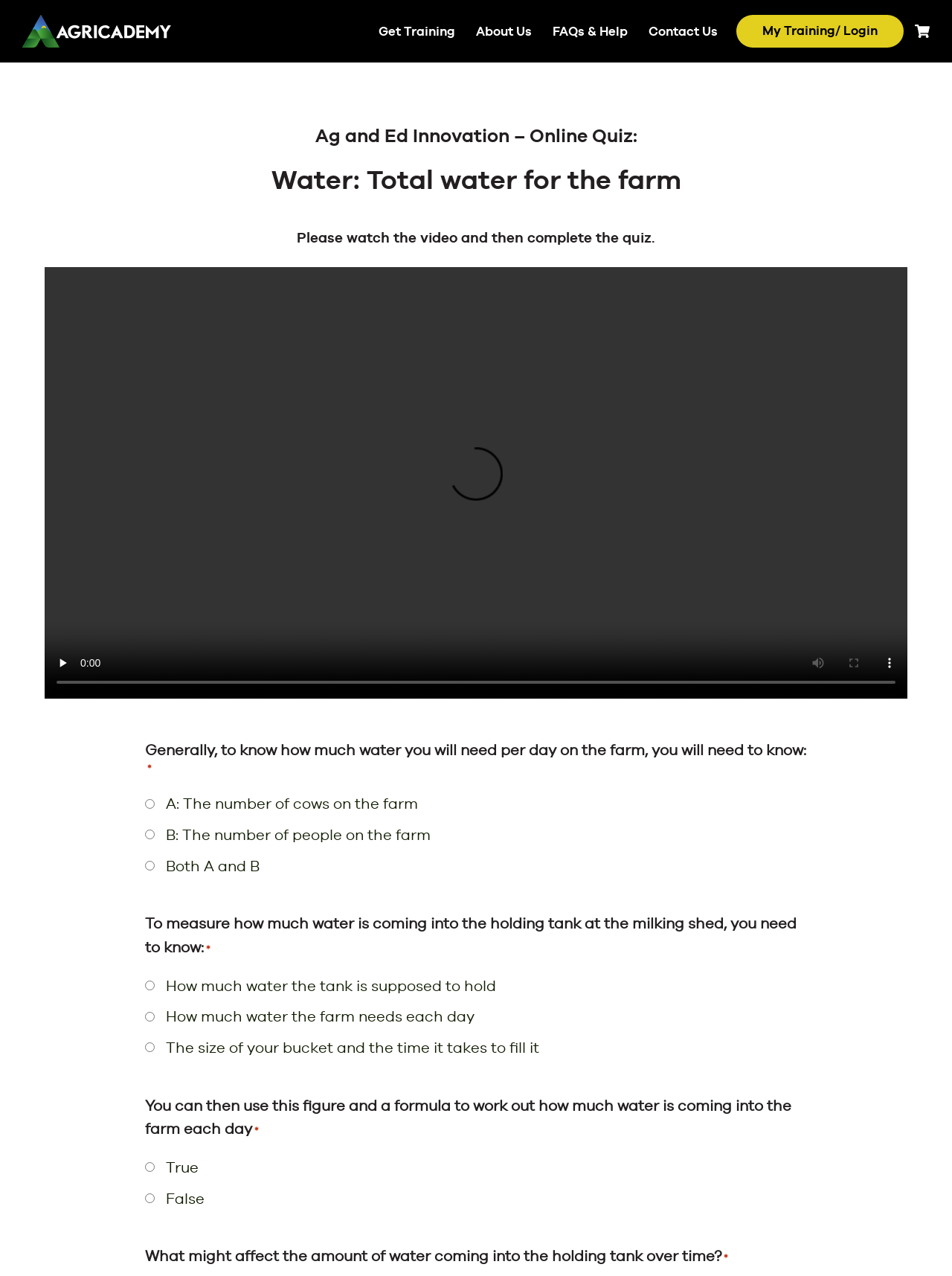Explain the webpage's design and content in an elaborate manner.

This webpage is an online quiz about water management on a farm, specifically focusing on calculating the total water needed for the farm. At the top left corner, there is a logo image and a link to the website's homepage. Next to it, there are several links to other pages, including "Get Training", "About Us", "FAQs & Help", and "Contact Us". On the top right corner, there is a link to "My Training/ Login" and another logo image.

Below the top navigation bar, there are three headings that introduce the quiz topic: "Ag and Ed Innovation – Online Quiz:", "Water: Total water for the farm", and "Please watch the video and then complete the quiz." 

The main content of the page is a video player that takes up most of the screen. The video is currently buffering, and there are buttons to play, mute, enter full screen, and show more media controls. Below the video player, there is a slider to scrub through the video timeline.

Underneath the video player, there are three question groups related to water management on the farm. Each group has a description and several radio buttons with options to choose from. The questions ask about how to determine the amount of water needed per day on the farm, how to measure water coming into the holding tank, and how to calculate the total water coming into the farm each day.